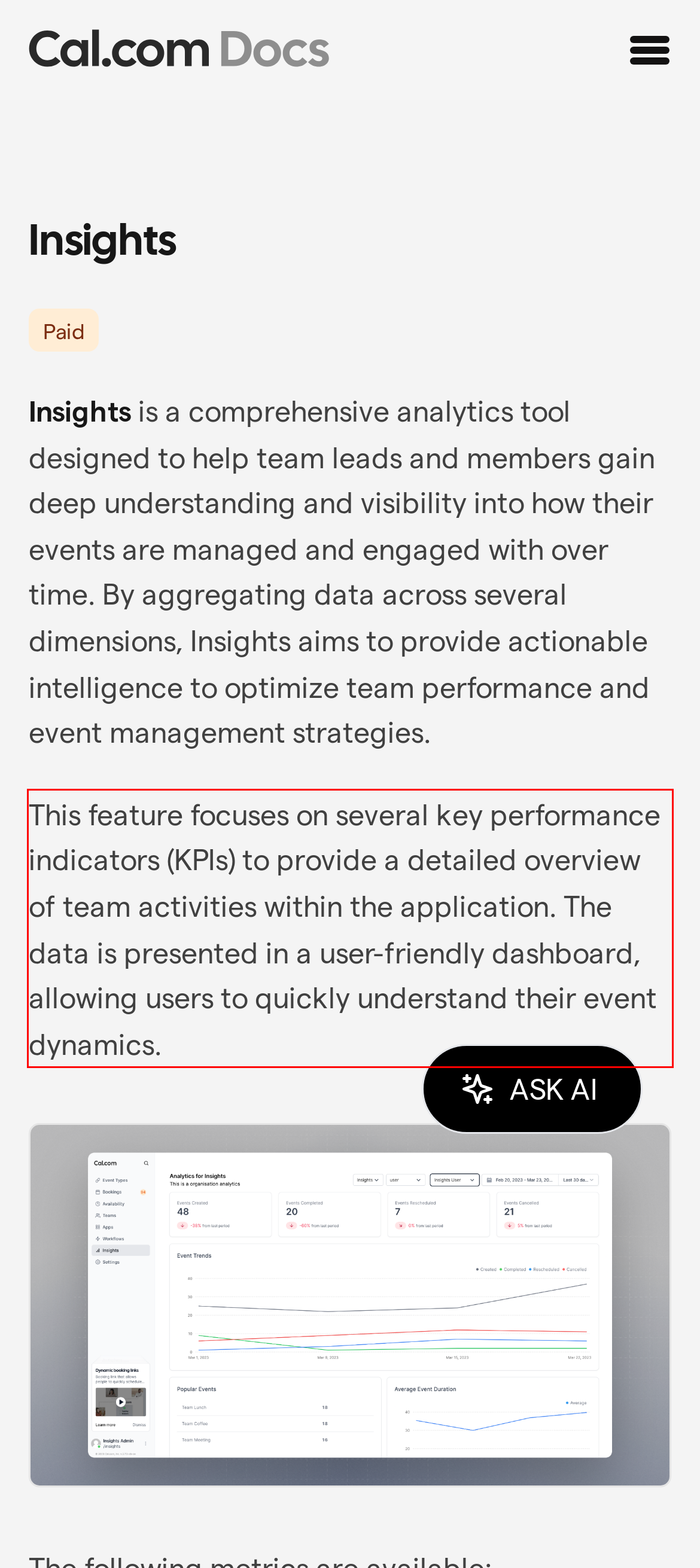Please extract the text content from the UI element enclosed by the red rectangle in the screenshot.

This feature focuses on several key performance indicators (KPIs) to provide a detailed overview of team activities within the application. The data is presented in a user-friendly dashboard, allowing users to quickly understand their event dynamics.